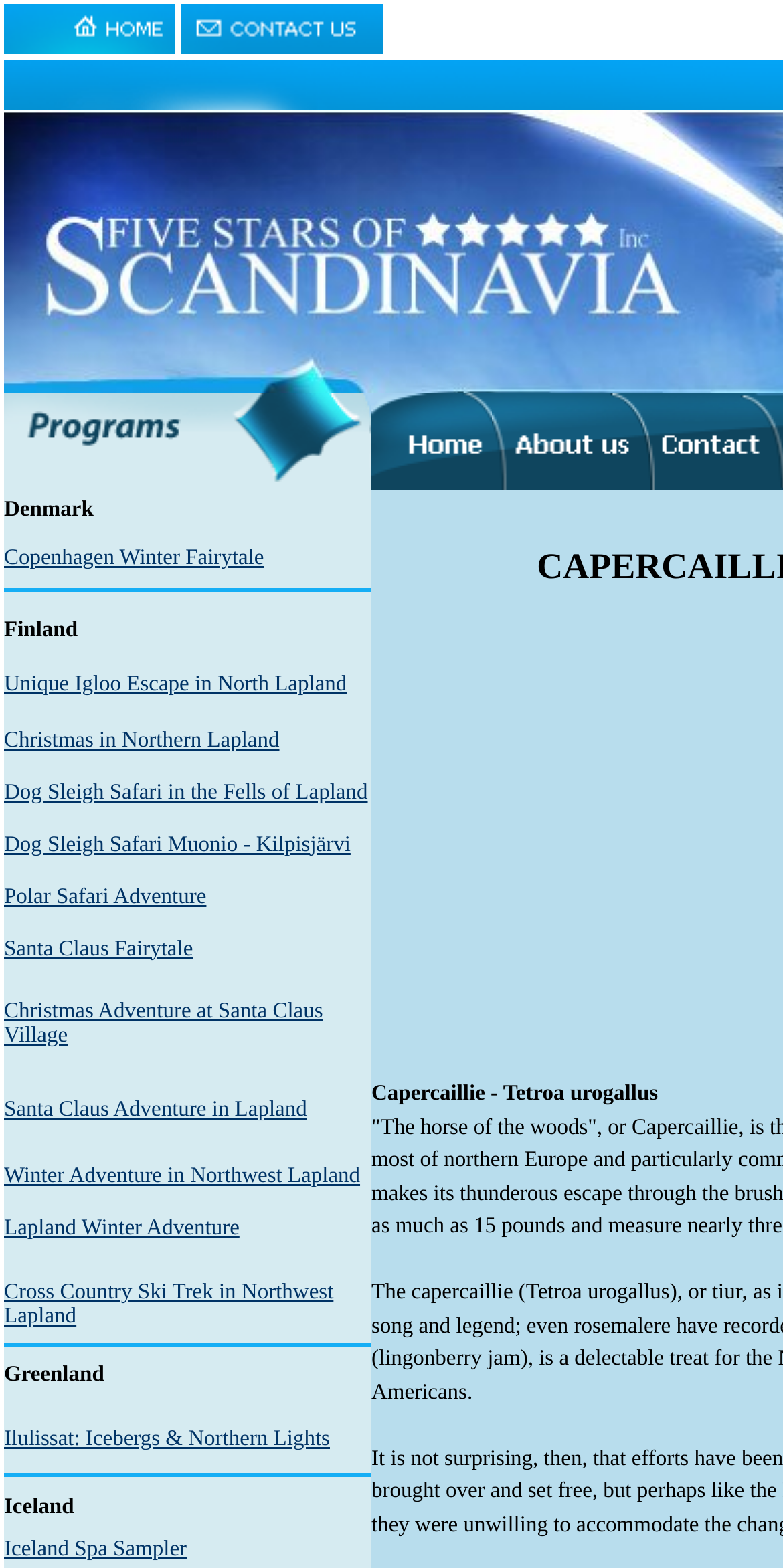Find and provide the bounding box coordinates for the UI element described with: "Copenhagen Winter Fairytale".

[0.005, 0.348, 0.337, 0.363]